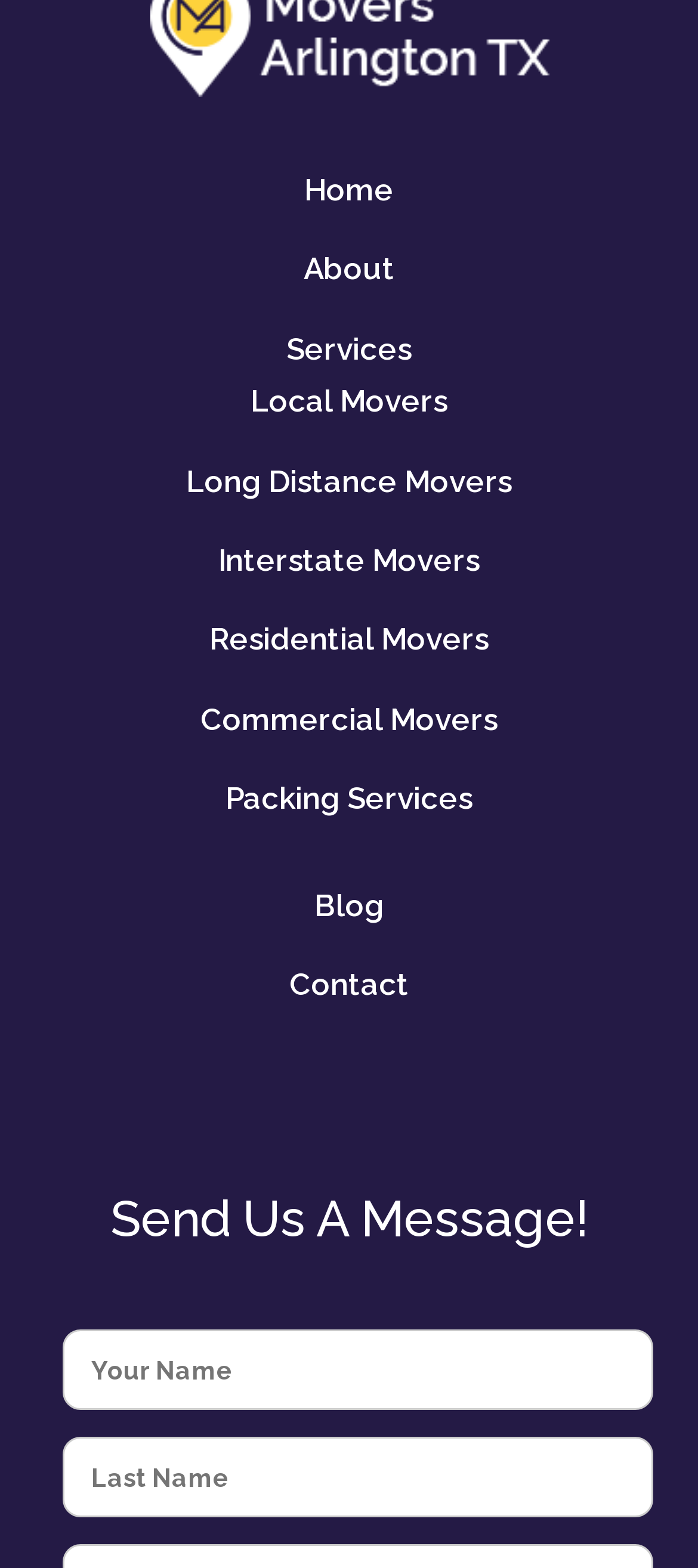Identify the bounding box coordinates of the element to click to follow this instruction: 'Enter your message'. Ensure the coordinates are four float values between 0 and 1, provided as [left, top, right, bottom].

[0.09, 0.848, 0.936, 0.9]